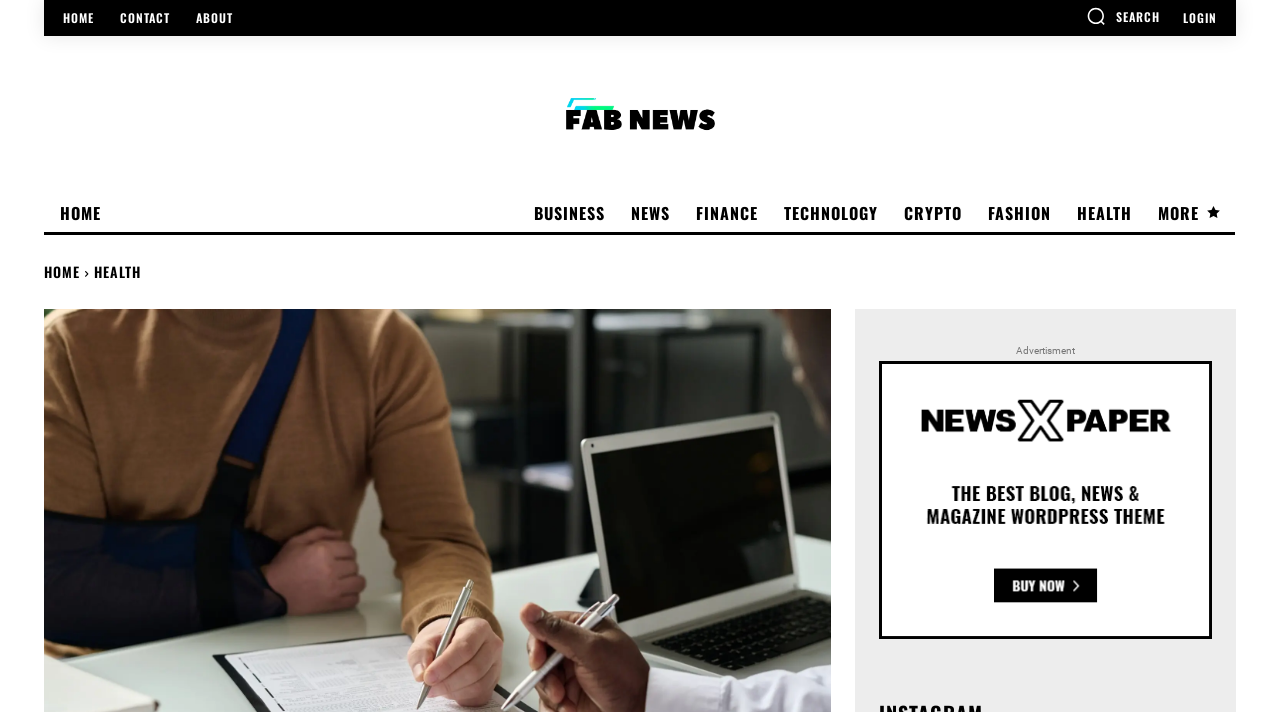Please provide the bounding box coordinates in the format (top-left x, top-left y, bottom-right x, bottom-right y). Remember, all values are floating point numbers between 0 and 1. What is the bounding box coordinate of the region described as: parent_node: Advertisment

[0.686, 0.507, 0.947, 0.897]